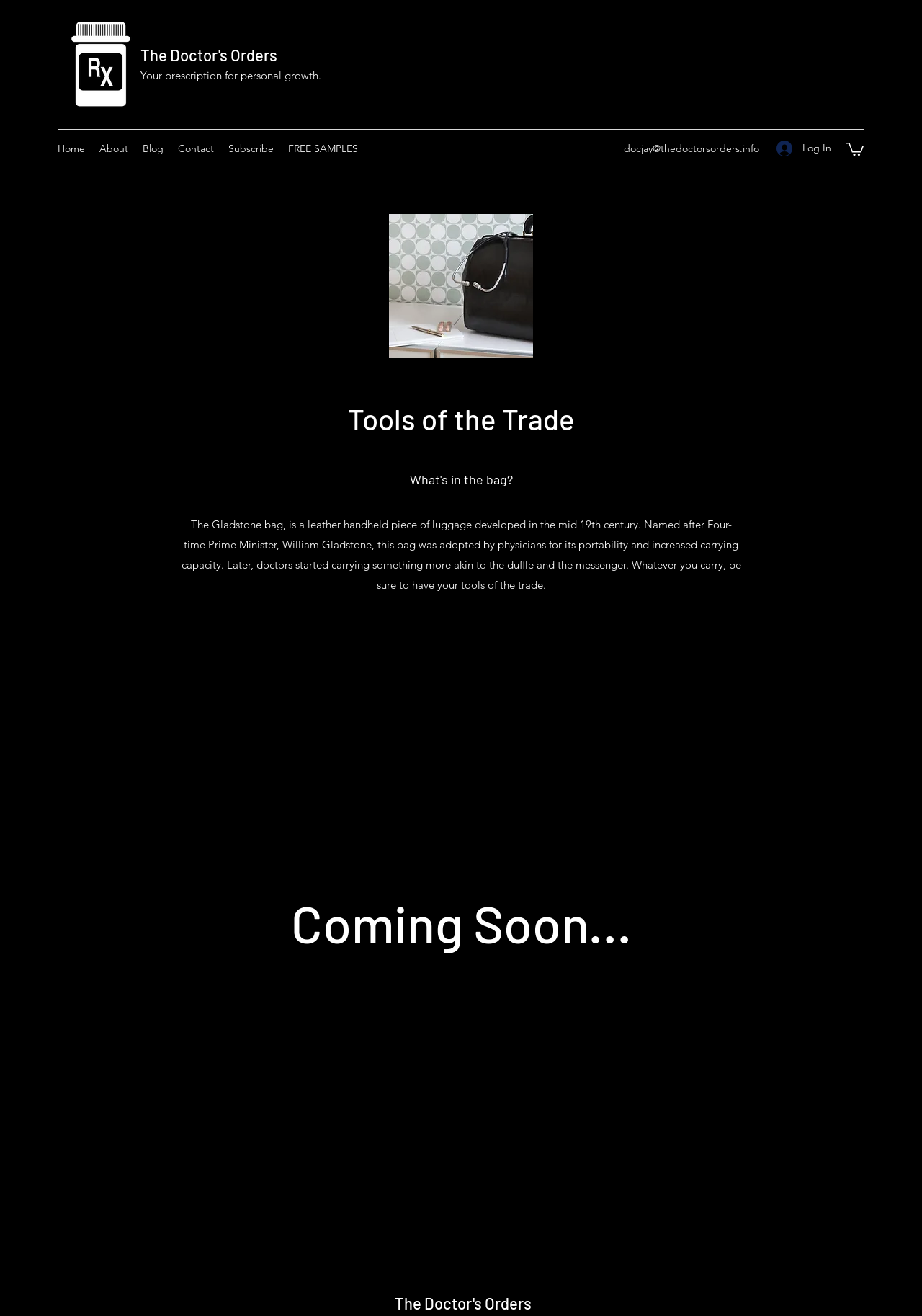Find the primary header on the webpage and provide its text.

Tools of the Trade